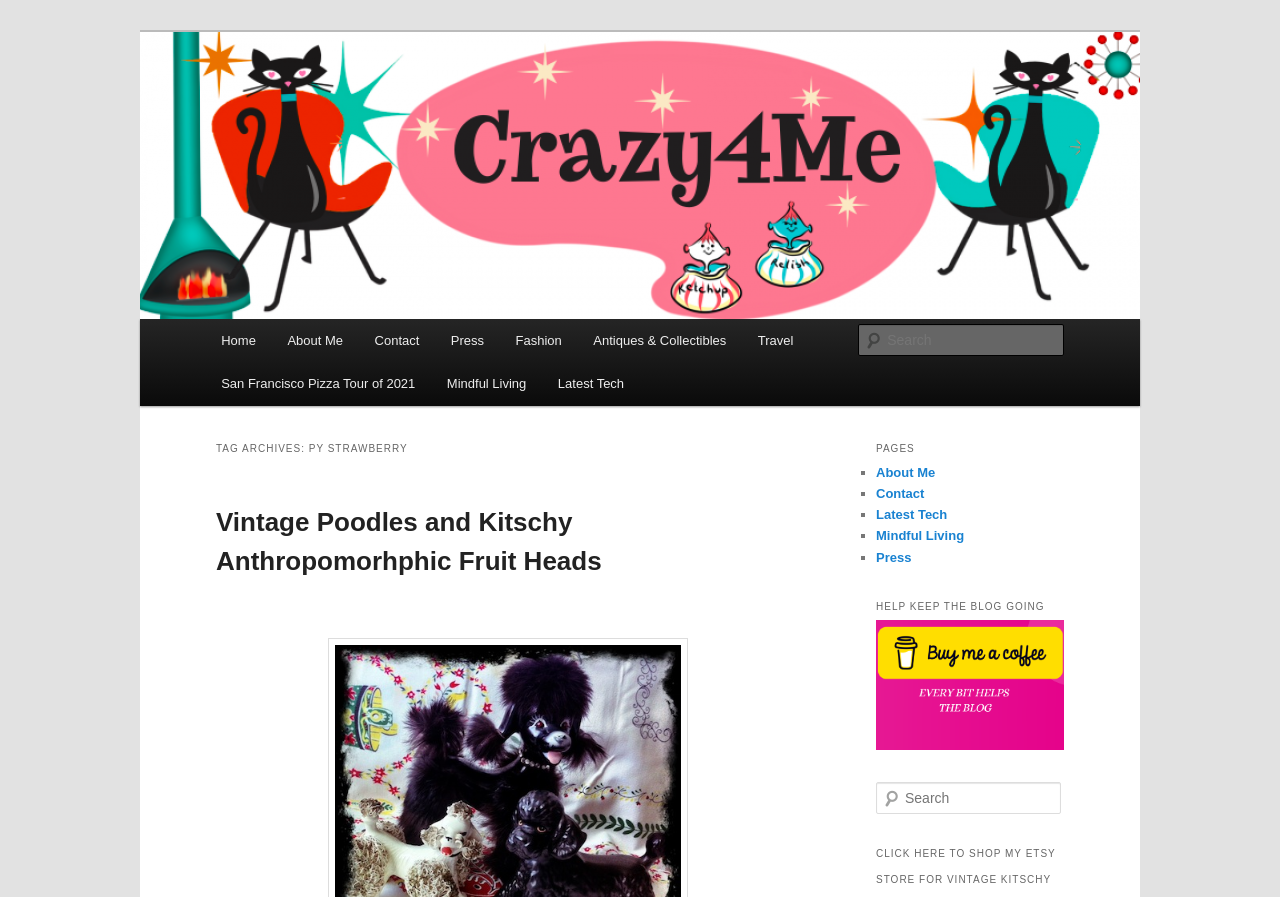Determine the bounding box coordinates of the area to click in order to meet this instruction: "View the latest tech posts".

[0.684, 0.566, 0.74, 0.582]